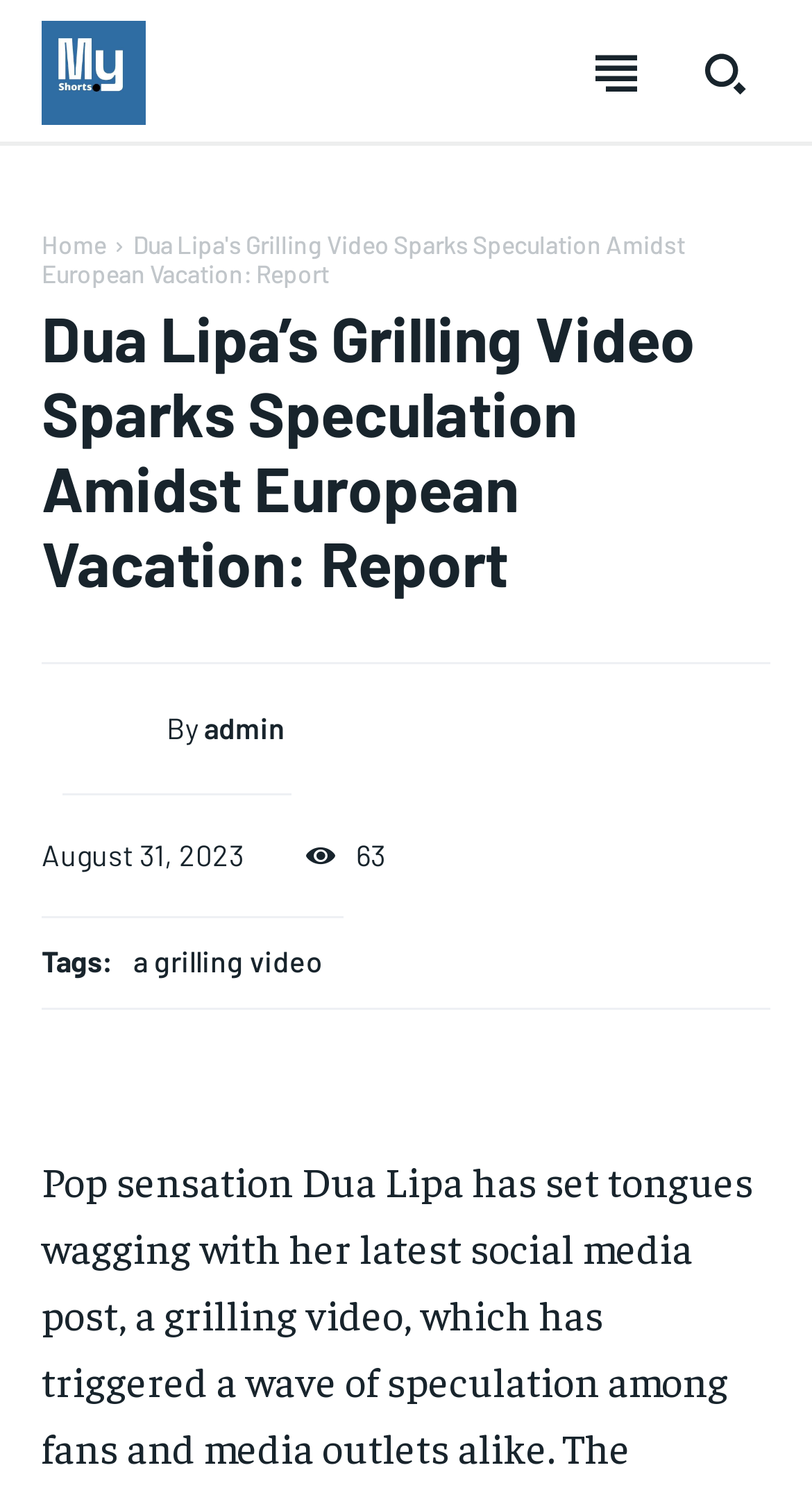Kindly determine the bounding box coordinates for the area that needs to be clicked to execute this instruction: "View your profile".

[0.21, 0.339, 0.415, 0.364]